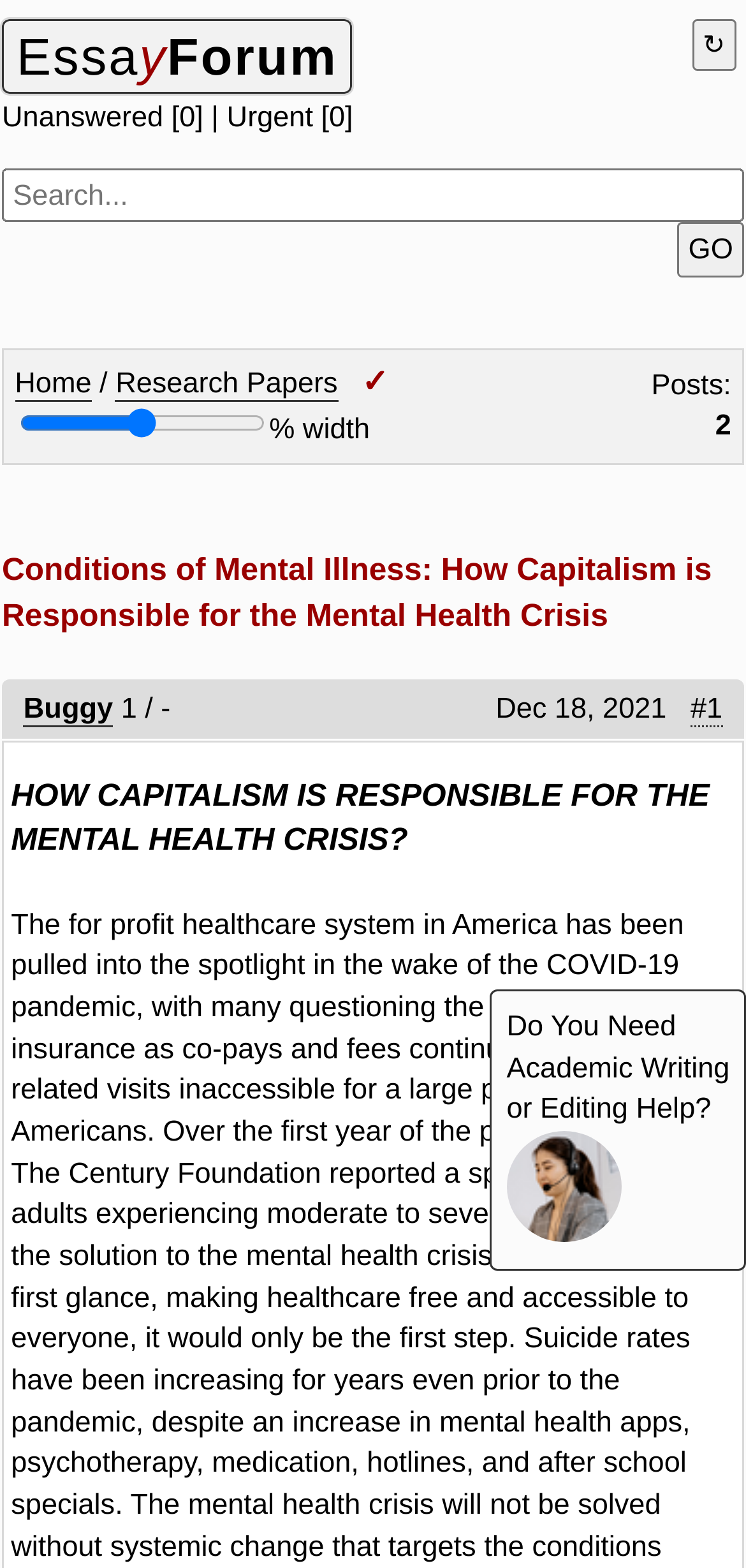From the webpage screenshot, predict the bounding box coordinates (top-left x, top-left y, bottom-right x, bottom-right y) for the UI element described here: title="Find on page" value="↻"

[0.928, 0.012, 0.987, 0.045]